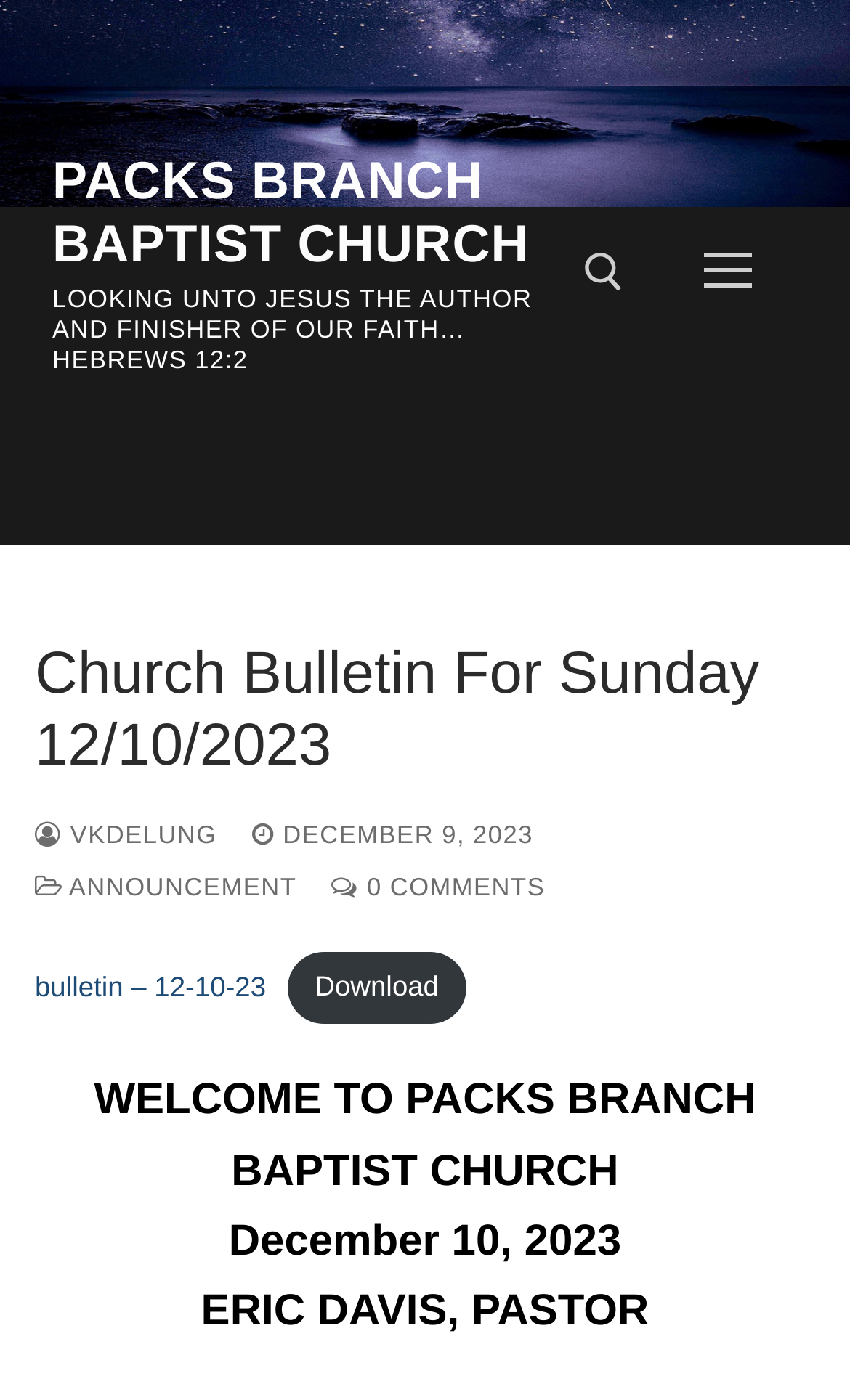Generate a comprehensive caption for the webpage you are viewing.

The webpage is a church bulletin for Sunday, December 10, 2023, from Packs Branch Baptist Church. At the top, there is a link to the church's website, followed by a quote from Hebrews 12:2. 

On the top right, there is a search tool with a search box and a submit button. Below the search tool, there is a navigation icon that, when clicked, reveals a menu with several links, including the church bulletin for the current date, announcements, and a link to download the bulletin.

The main content of the bulletin is divided into sections, with headings and paragraphs of text. The bulletin starts with a welcome message and the date, followed by the pastor's name, Eric Davis. There are several links throughout the bulletin, including one to view or download the bulletin in its entirety.